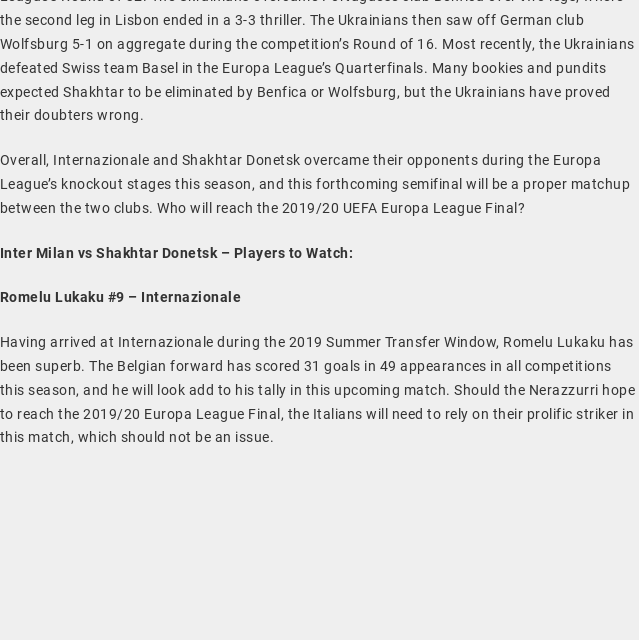Consider the image and give a detailed and elaborate answer to the question: 
What is the name of the tournament that FC Internazionale is aiming to reach the finals of?

The caption states that FC Internazionale is preparing for the pivotal semifinal against Shakhtar Donetsk in the 2019/20 UEFA Europa League, and they are aiming to reach the finals of the tournament.